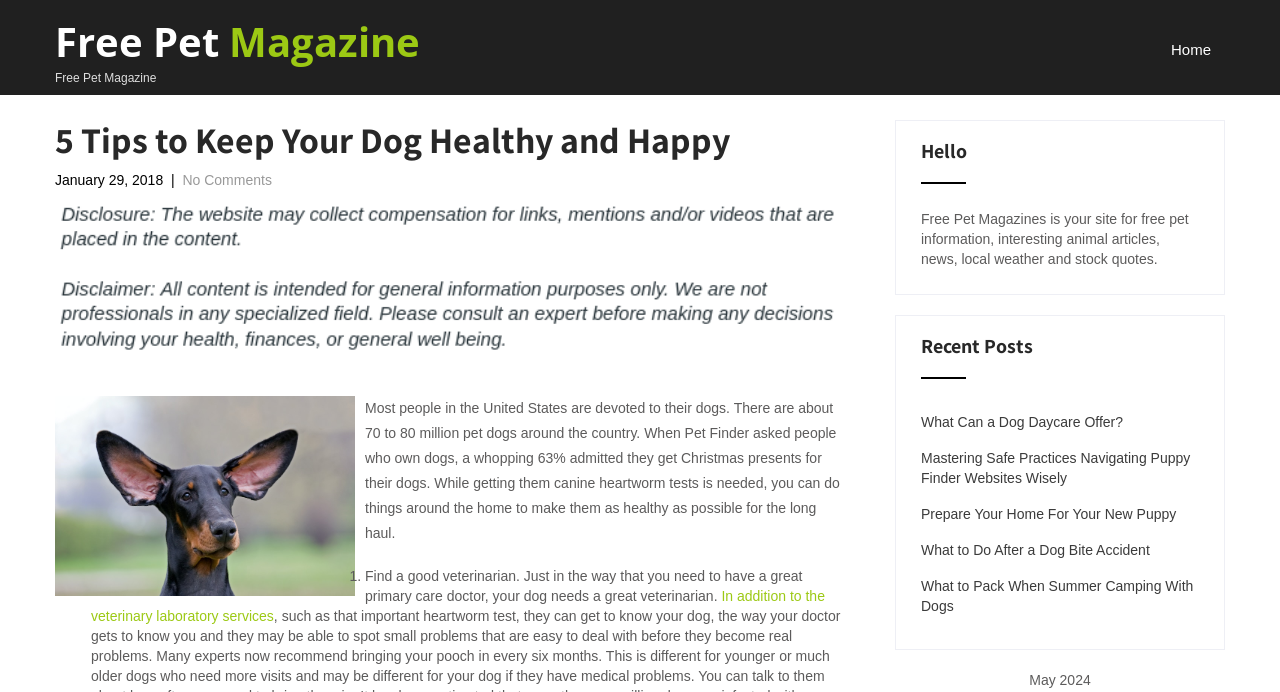Answer briefly with one word or phrase:
What is the date of the article?

January 29, 2018